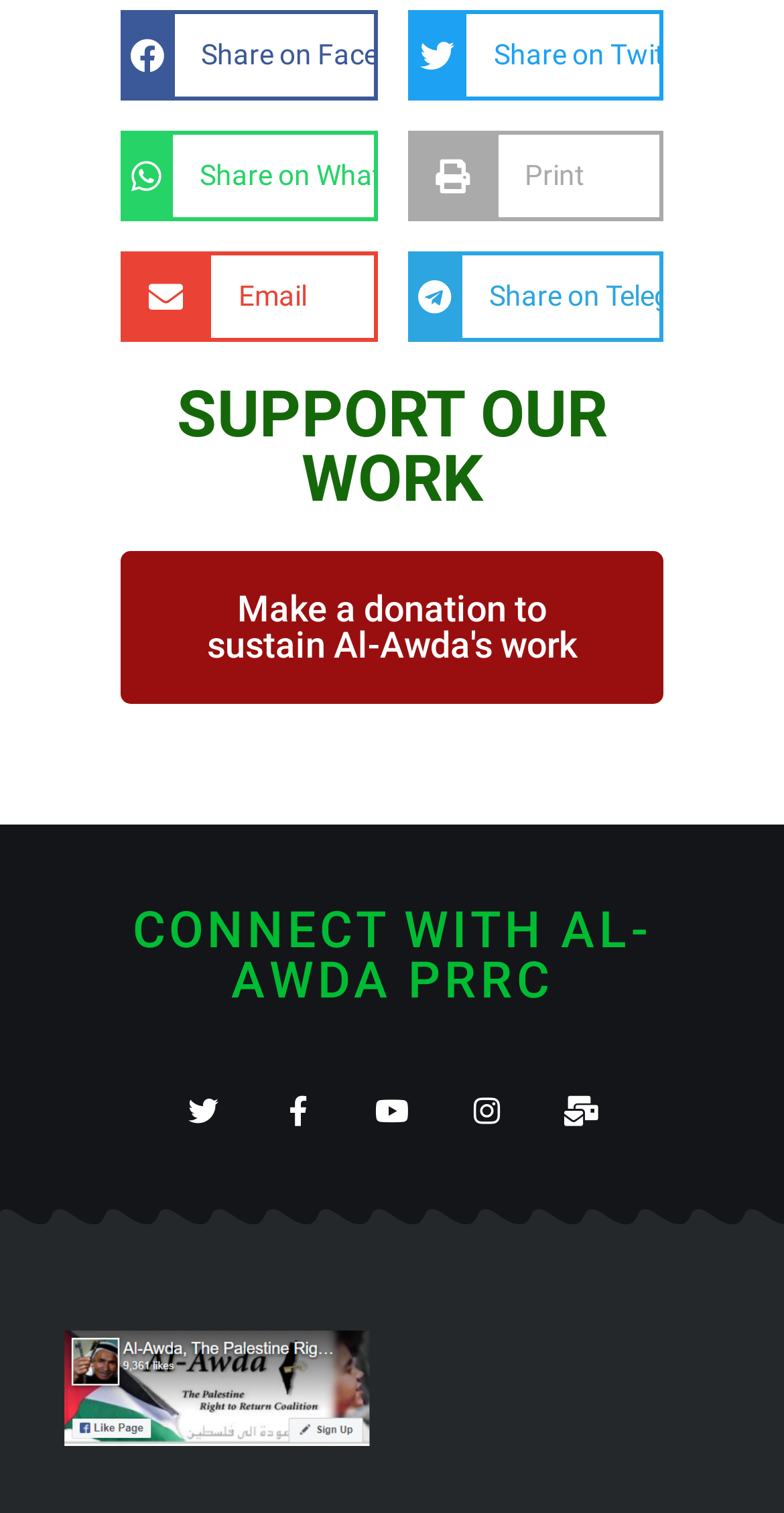Identify the bounding box coordinates of the region that needs to be clicked to carry out this instruction: "Enter your message". Provide these coordinates as four float numbers ranging from 0 to 1, i.e., [left, top, right, bottom].

None